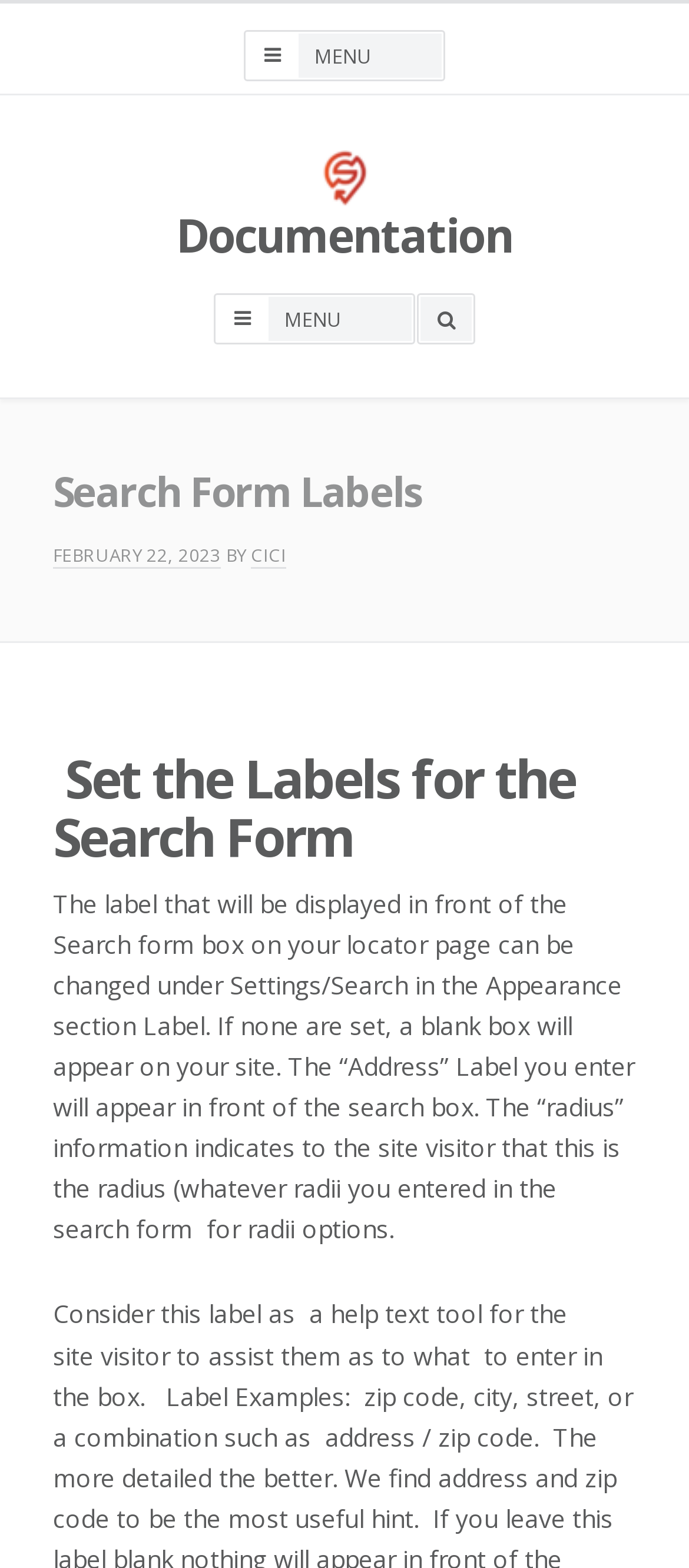Describe every aspect of the webpage in a detailed manner.

The webpage is about setting labels for a search form, specifically the documentation for doing so. At the top, there is a navigation bar with a combobox and a link. Below the navigation bar, there is a primary navigation section with another combobox. To the right of the primary navigation, there is a button with an icon to open a search box.

The main content of the page is headed by a title "Search Form Labels" and has a date "FEBRUARY 22, 2023" and an author "CICI" below it. The main text explains how to set the labels for the search form, including the label that will be displayed in front of the search form box on the locator page, which can be changed under Settings/Search in the Appearance section. The text also explains that if no labels are set, a blank box will appear on the site, and that the "Address" label will appear in front of the search box.

There are two comboboxes on the page, one in the top navigation bar and one in the primary navigation section. There are also several links on the page, including one to the documentation and another with the date. The overall layout of the page is organized, with clear headings and concise text.